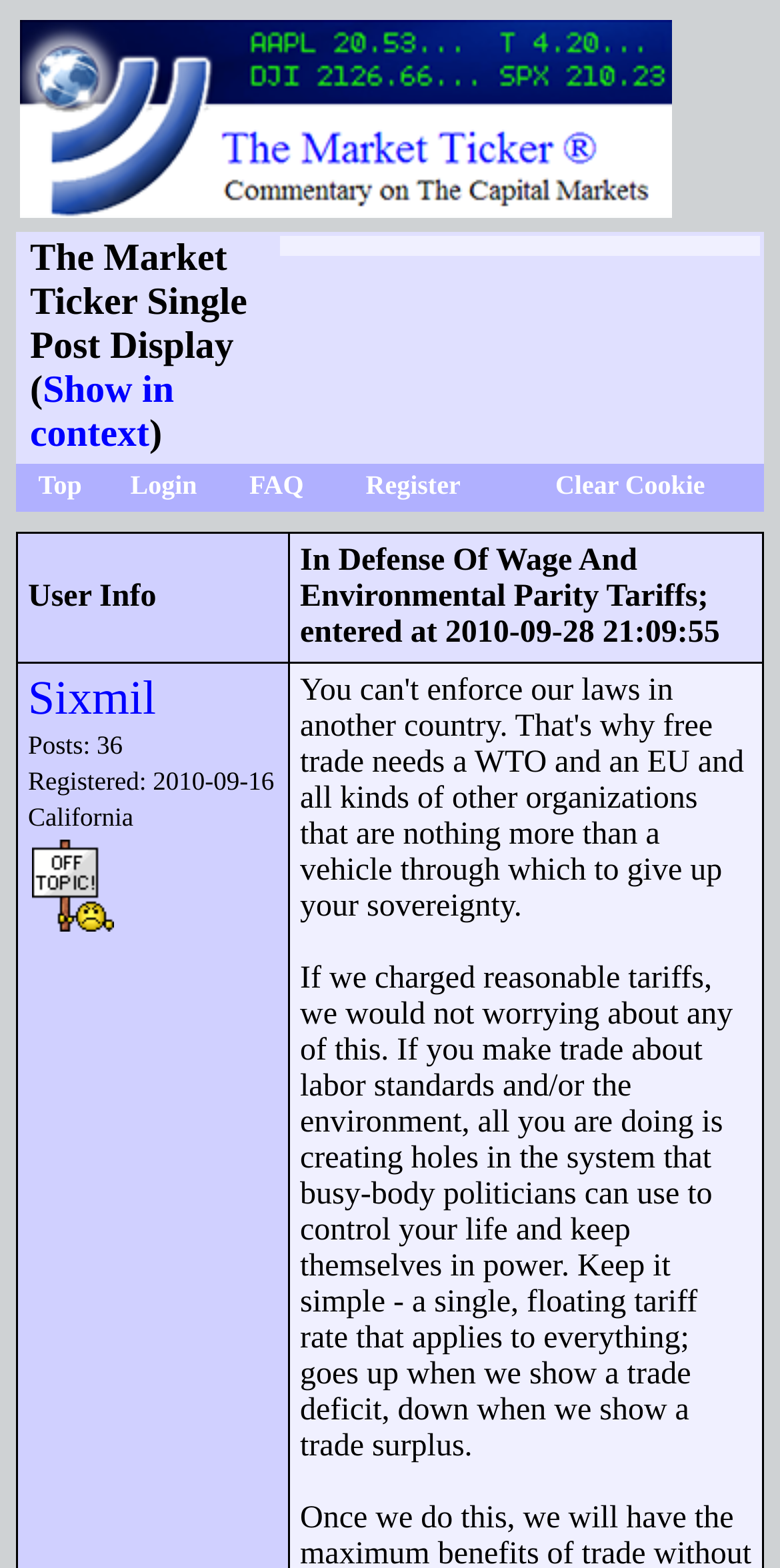Could you indicate the bounding box coordinates of the region to click in order to complete this instruction: "show the post in context".

[0.038, 0.236, 0.223, 0.291]